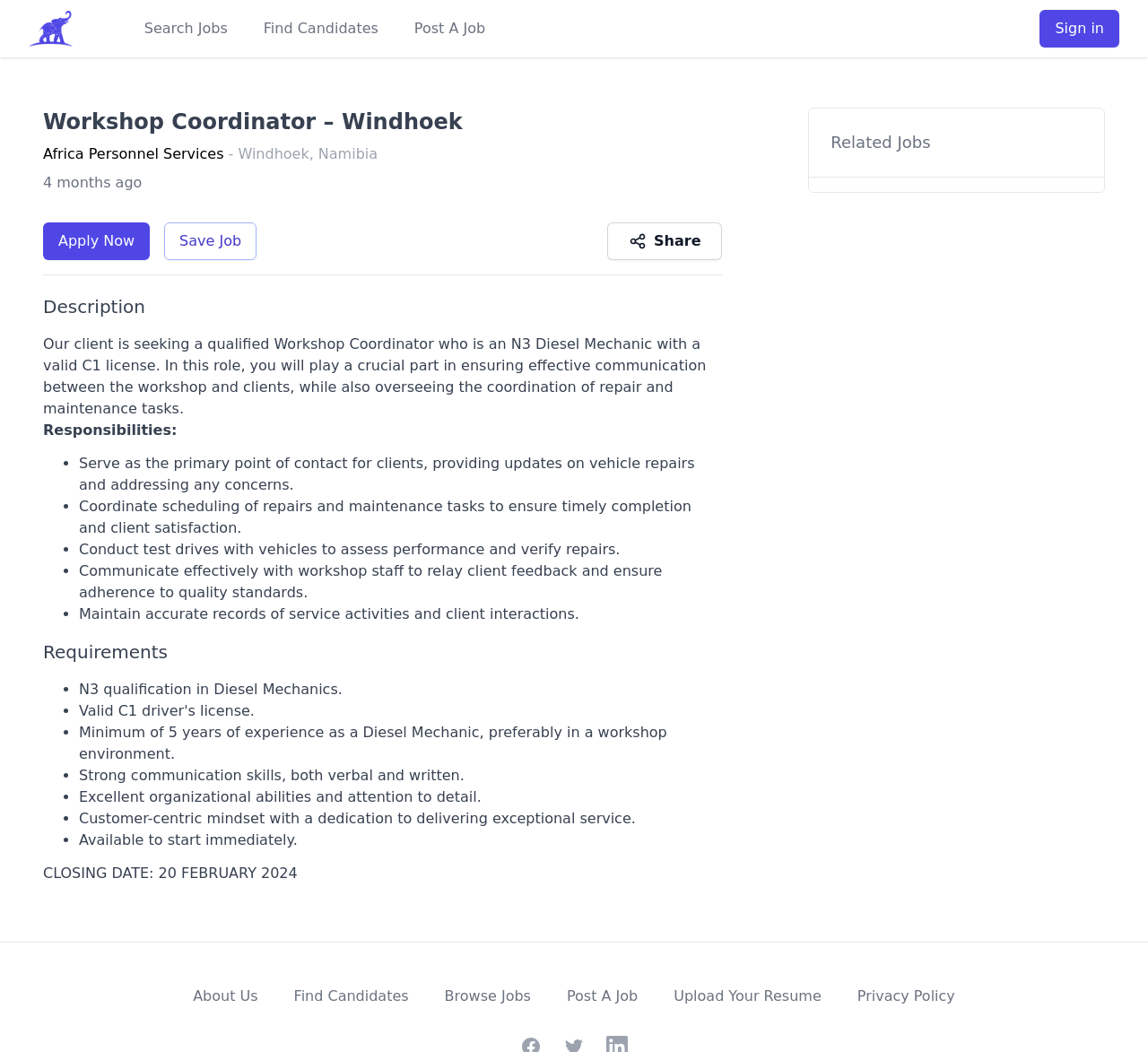Pinpoint the bounding box coordinates of the element to be clicked to execute the instruction: "View related jobs".

[0.724, 0.124, 0.811, 0.147]